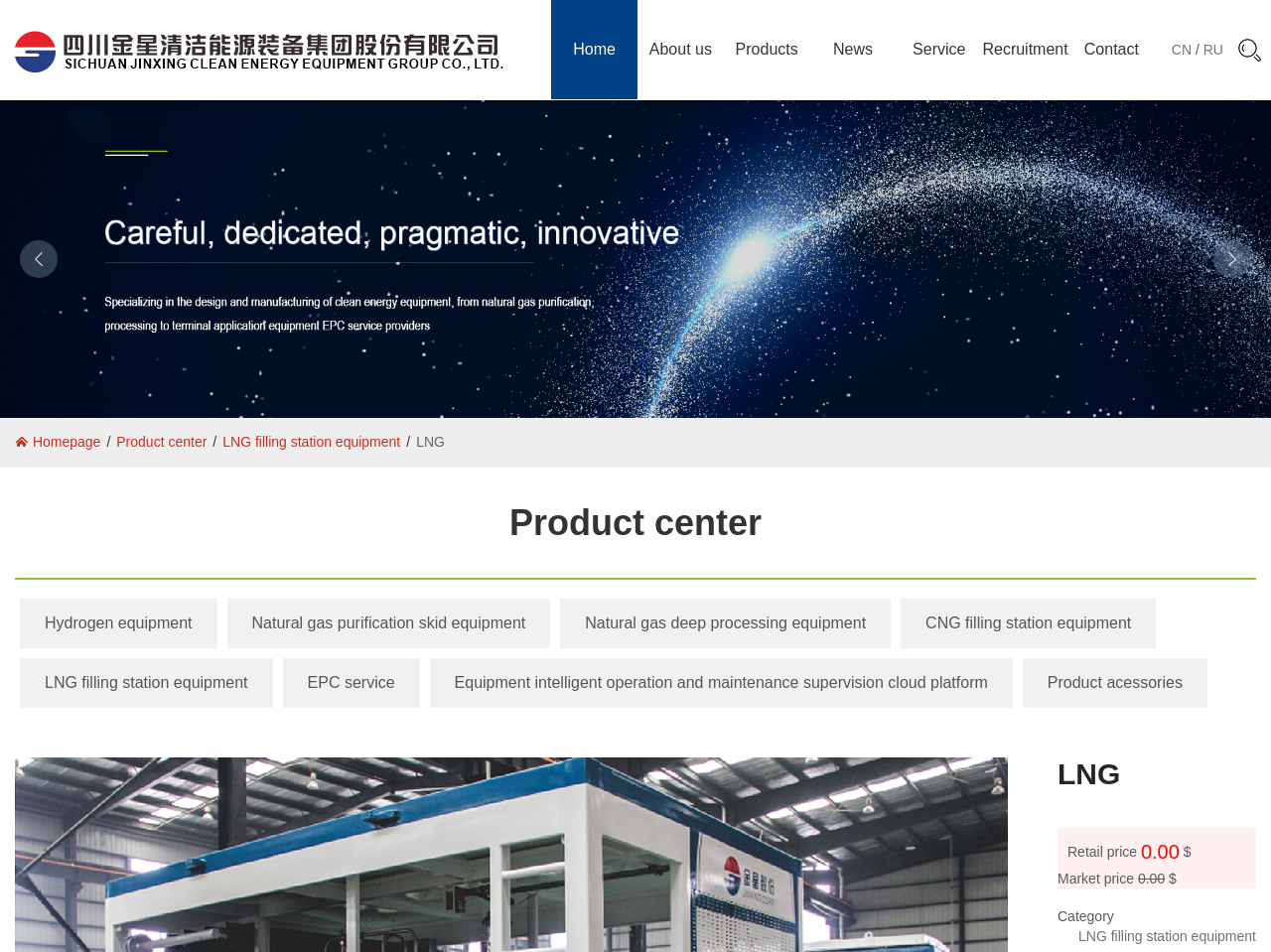Please reply to the following question with a single word or a short phrase:
What is the 'Product center' section about?

Product information and categories